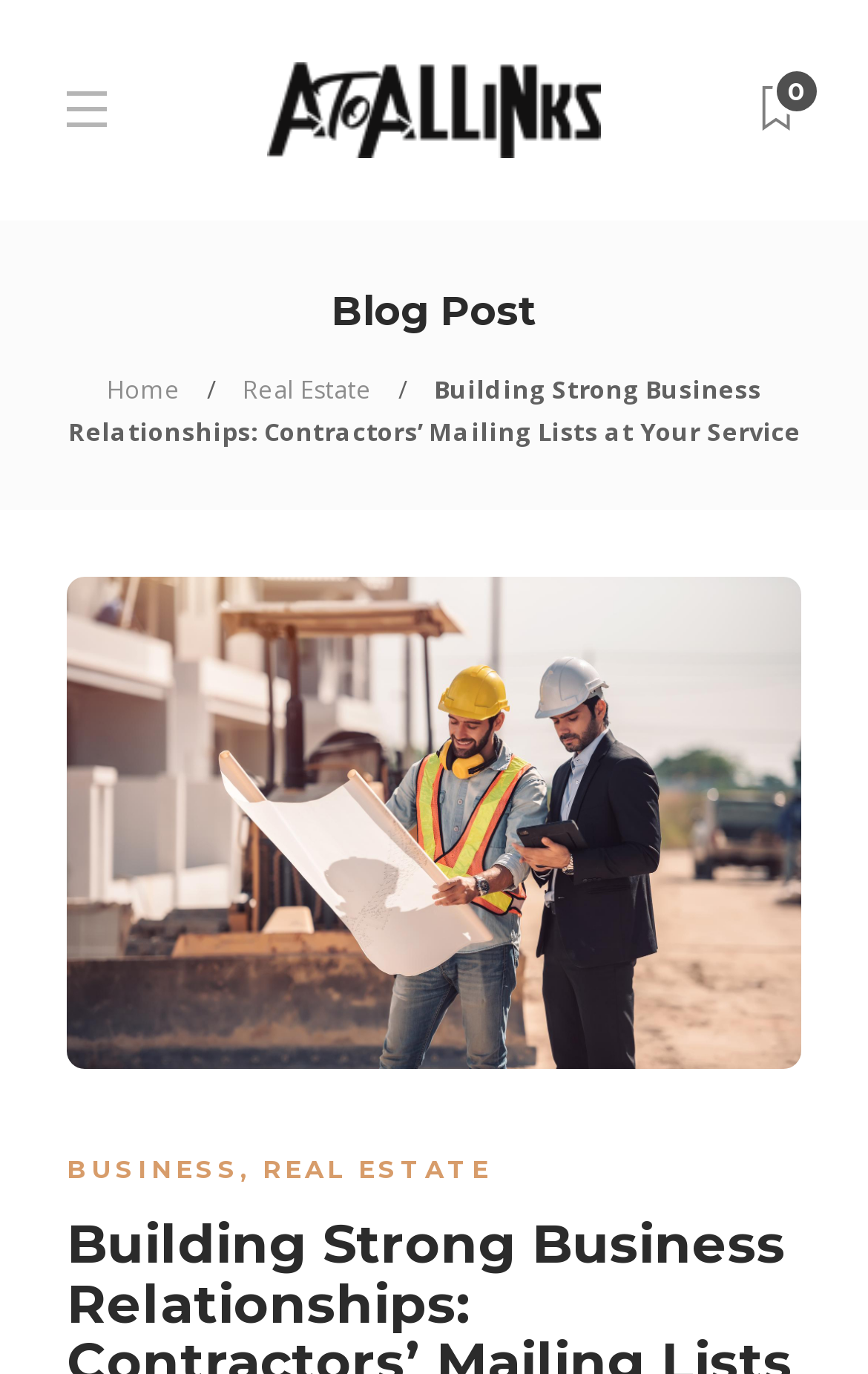Generate a thorough caption detailing the webpage content.

The webpage appears to be a blog post or article focused on building strong business relationships, specifically for contractors, and the importance of targeted mailing lists. 

At the top of the page, there is a logo or image of "AtoAllinks" with a link to the website, situated almost centrally. To the right of the logo, there is a small icon with a link. 

Below the top section, there is a table with a heading that reads "Blog Post". Underneath the heading, there are three links: "Home" on the left, "Real Estate" in the middle, and a longer title that summarizes the content of the page, "Building Strong Business Relationships: Contractors’ Mailing Lists at Your Service", which spans almost the entire width of the page. 

Below the title, there is a large image that takes up most of the page's width, likely an illustration or graphic related to the topic. The image has a link associated with it. 

At the bottom of the page, there are three links: "BUSINESS" on the left, followed by a comma, and then "REAL ESTATE" on the right.